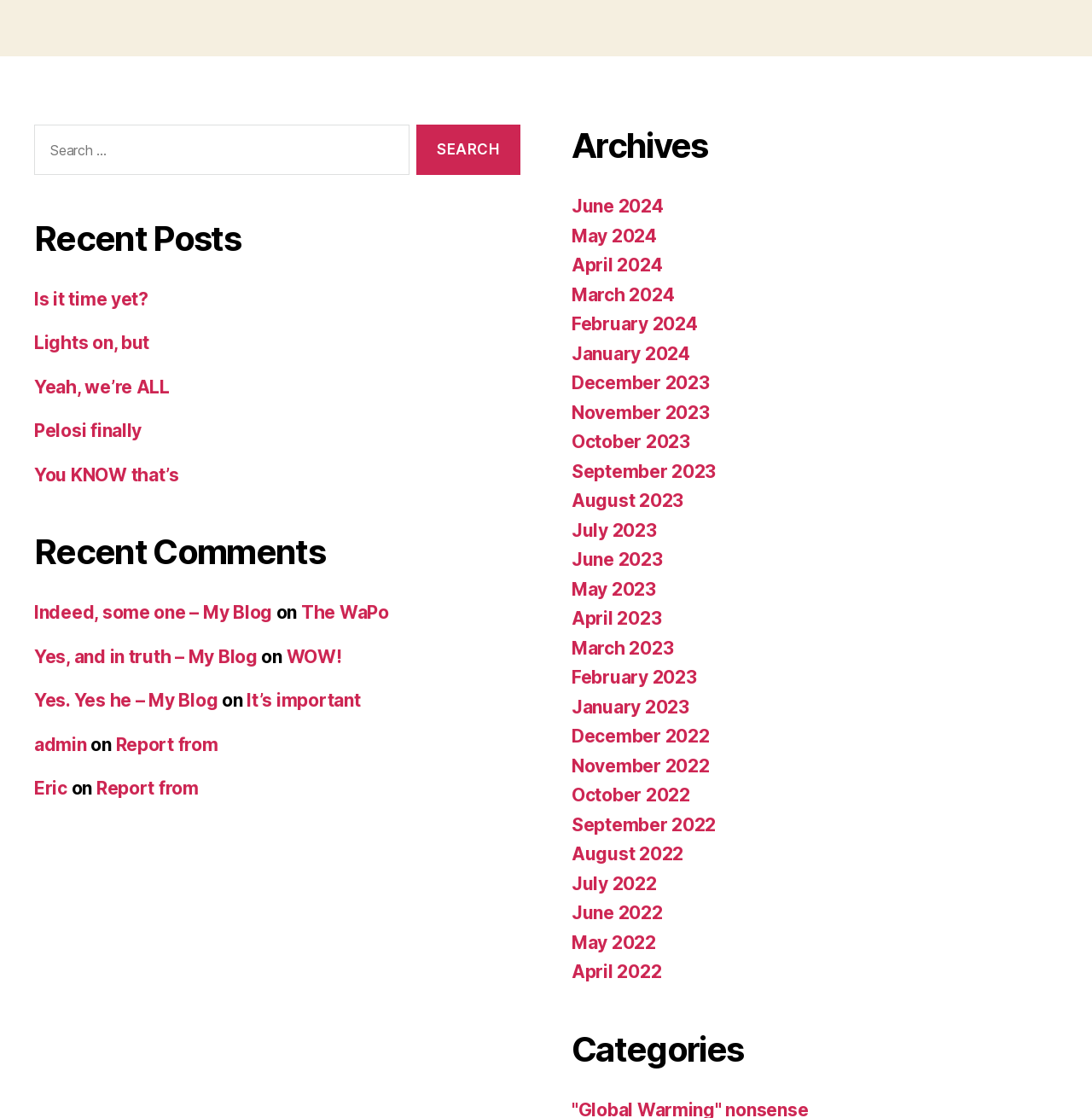Provide the bounding box coordinates of the area you need to click to execute the following instruction: "View recent posts".

[0.031, 0.195, 0.477, 0.233]